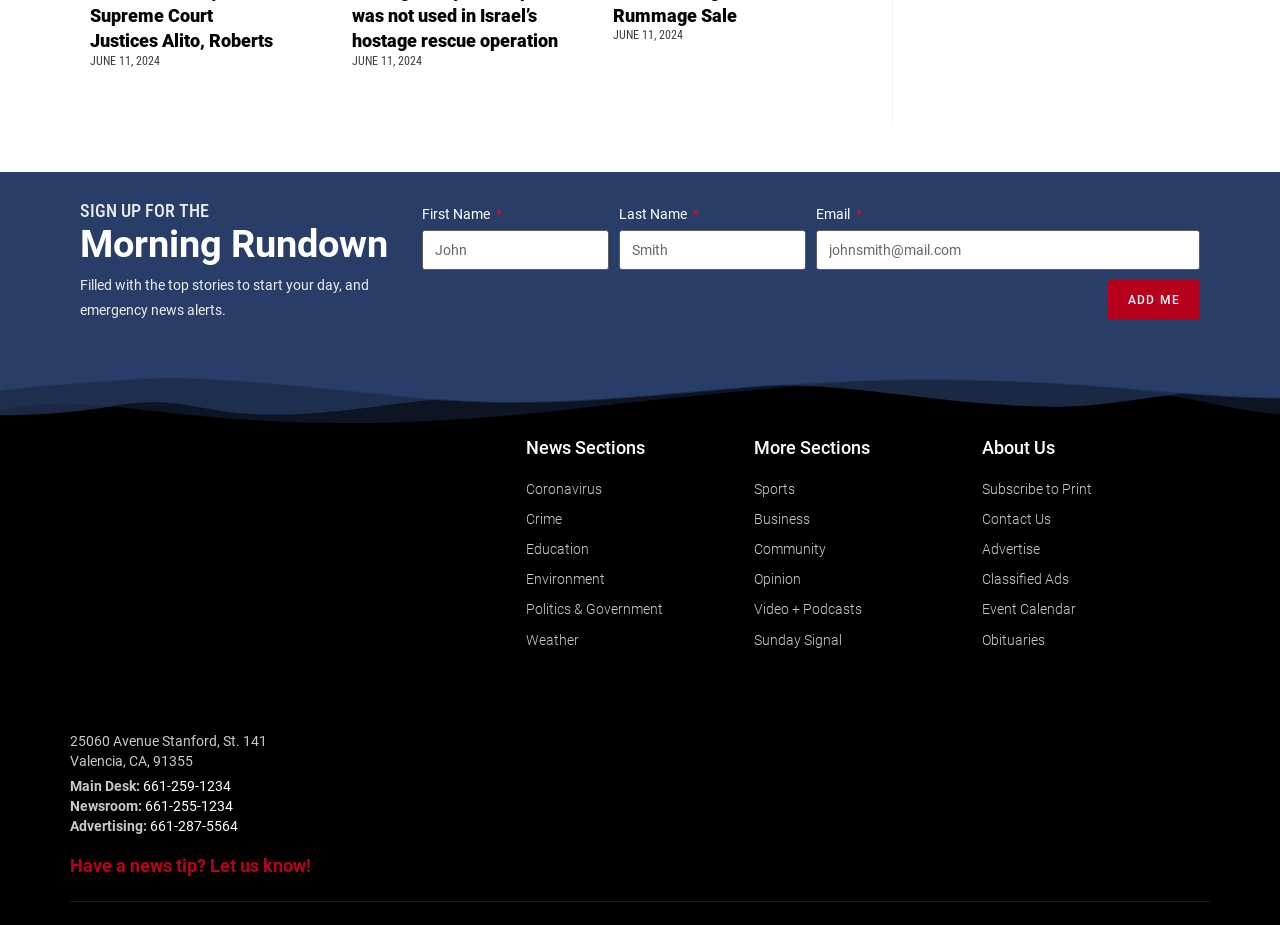Find the bounding box coordinates of the area that needs to be clicked in order to achieve the following instruction: "Click on Morning Rundown". The coordinates should be specified as four float numbers between 0 and 1, i.e., [left, top, right, bottom].

[0.062, 0.244, 0.314, 0.285]